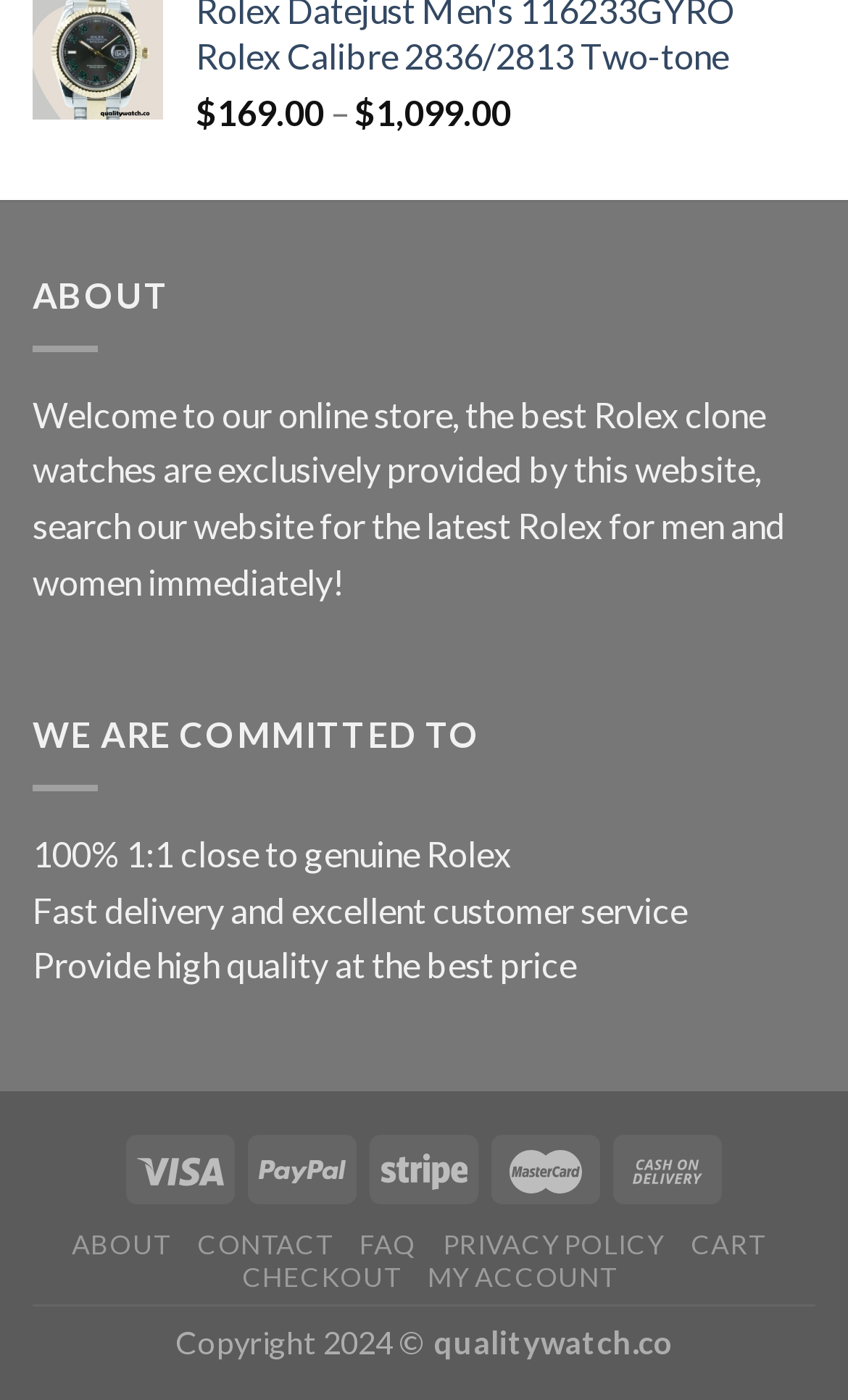Could you highlight the region that needs to be clicked to execute the instruction: "click CART"?

[0.814, 0.877, 0.903, 0.901]